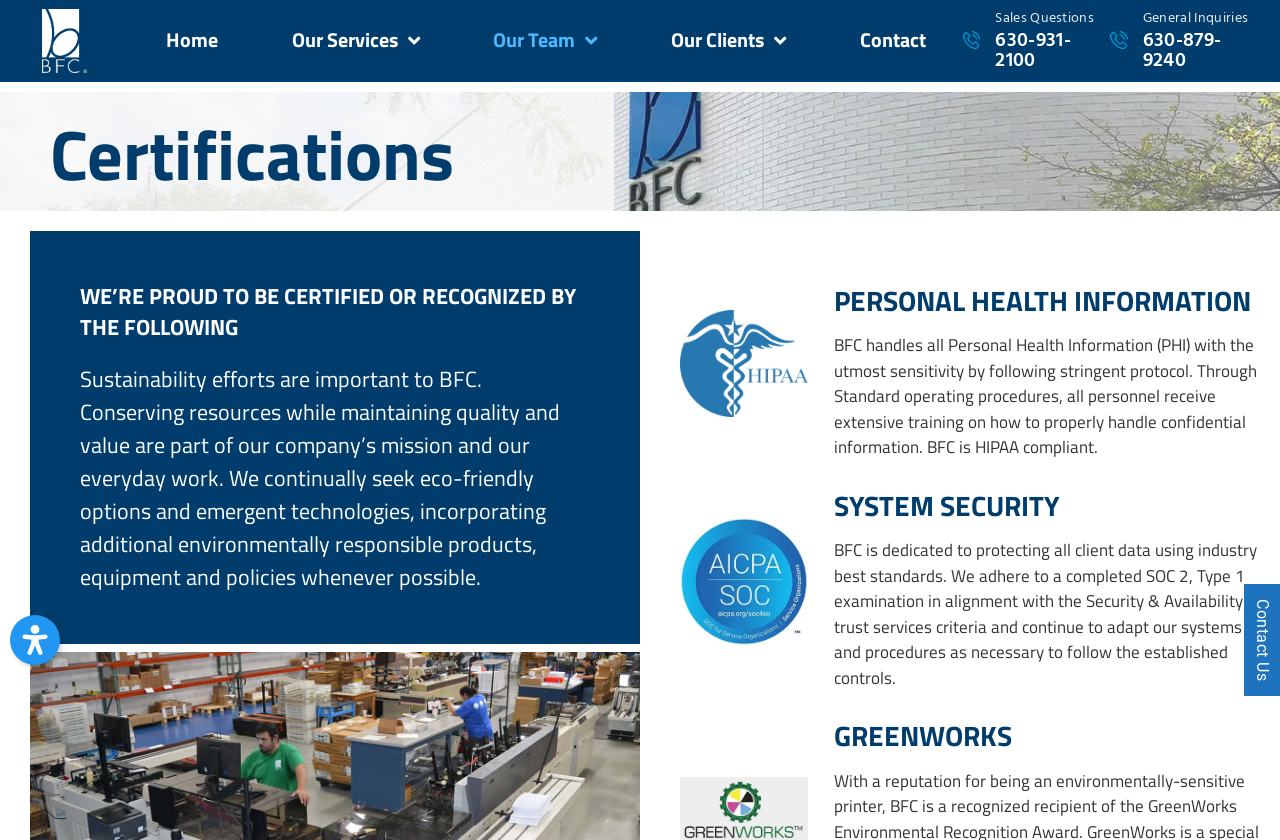Please identify the bounding box coordinates of the area I need to click to accomplish the following instruction: "Click the Contact link".

[0.643, 0.019, 0.752, 0.079]